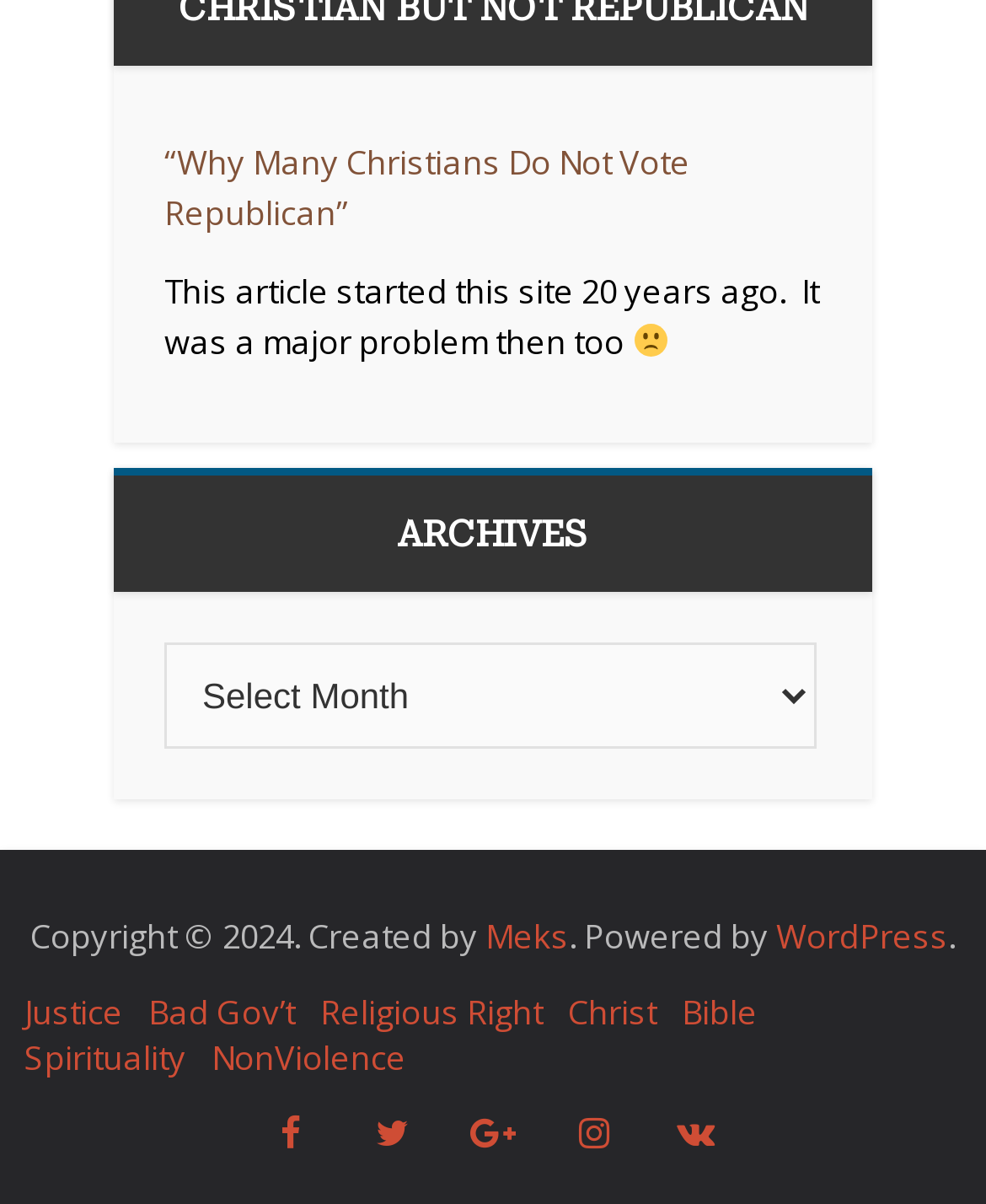Pinpoint the bounding box coordinates of the clickable element to carry out the following instruction: "click on the WordPress link."

[0.787, 0.759, 0.962, 0.797]